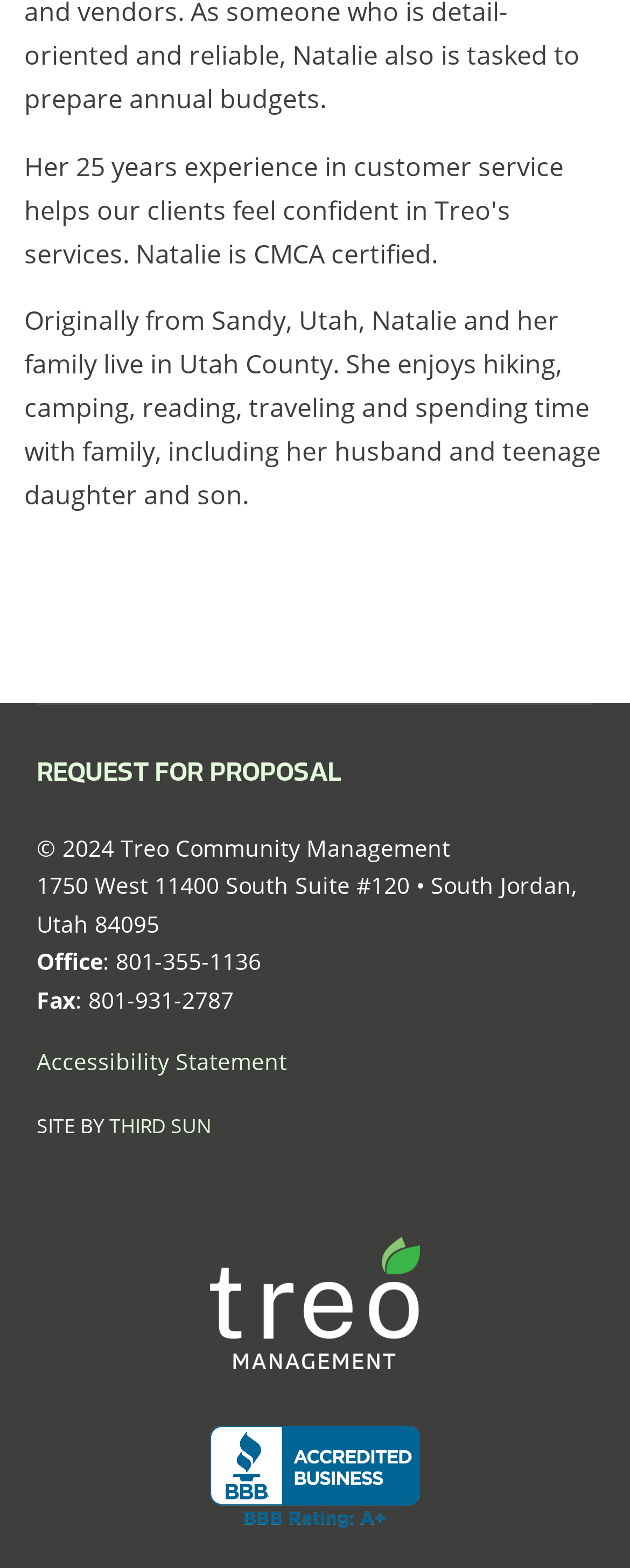Based on the visual content of the image, answer the question thoroughly: What is the phone number of the office?

From the StaticText elements with IDs 289 and 290, we can see that the office phone number is 801-355-1136.